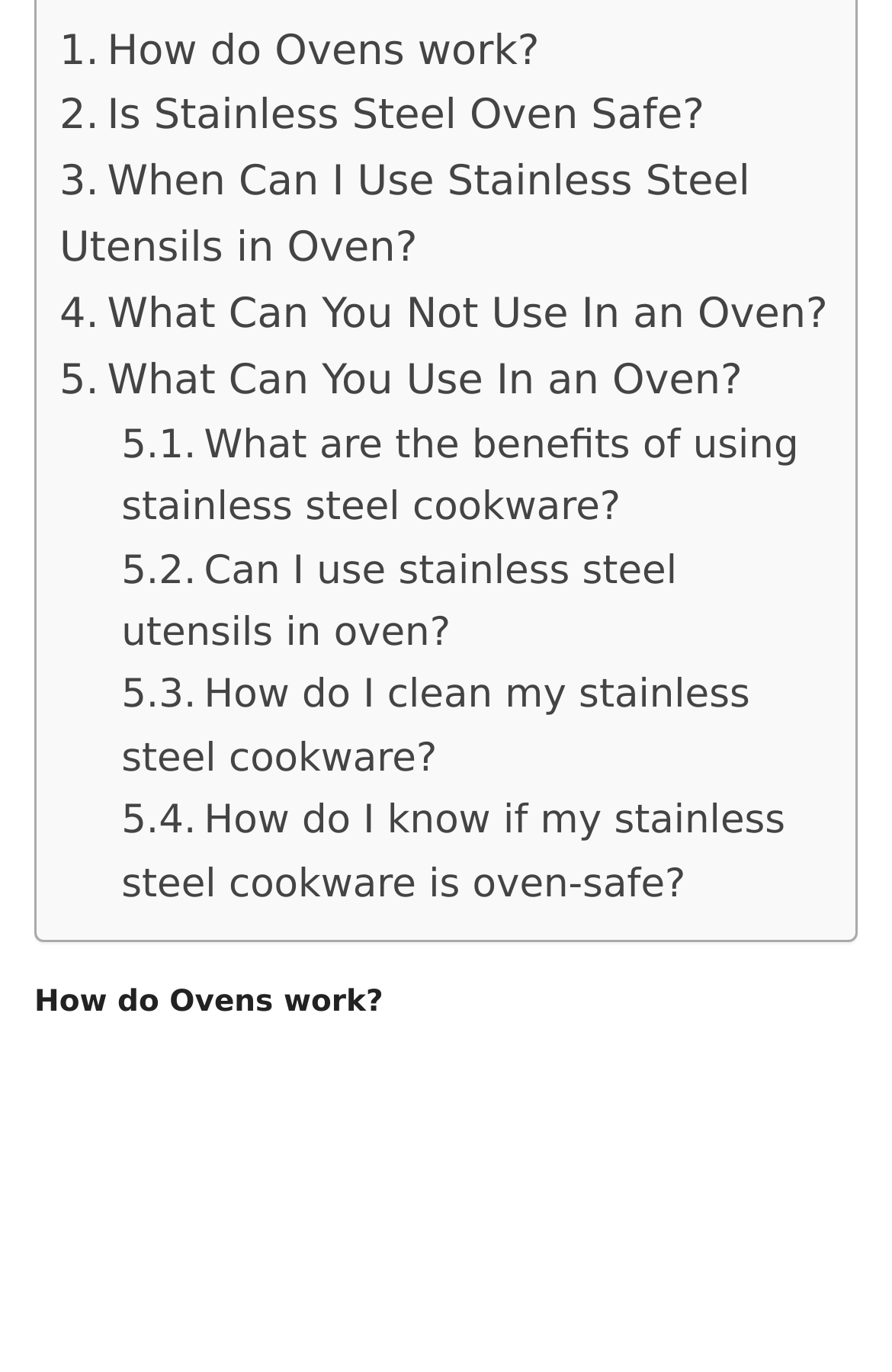Determine the bounding box coordinates for the clickable element to execute this instruction: "Read 'What Can You Not Use In an Oven?' article". Provide the coordinates as four float numbers between 0 and 1, i.e., [left, top, right, bottom].

[0.067, 0.212, 0.928, 0.247]